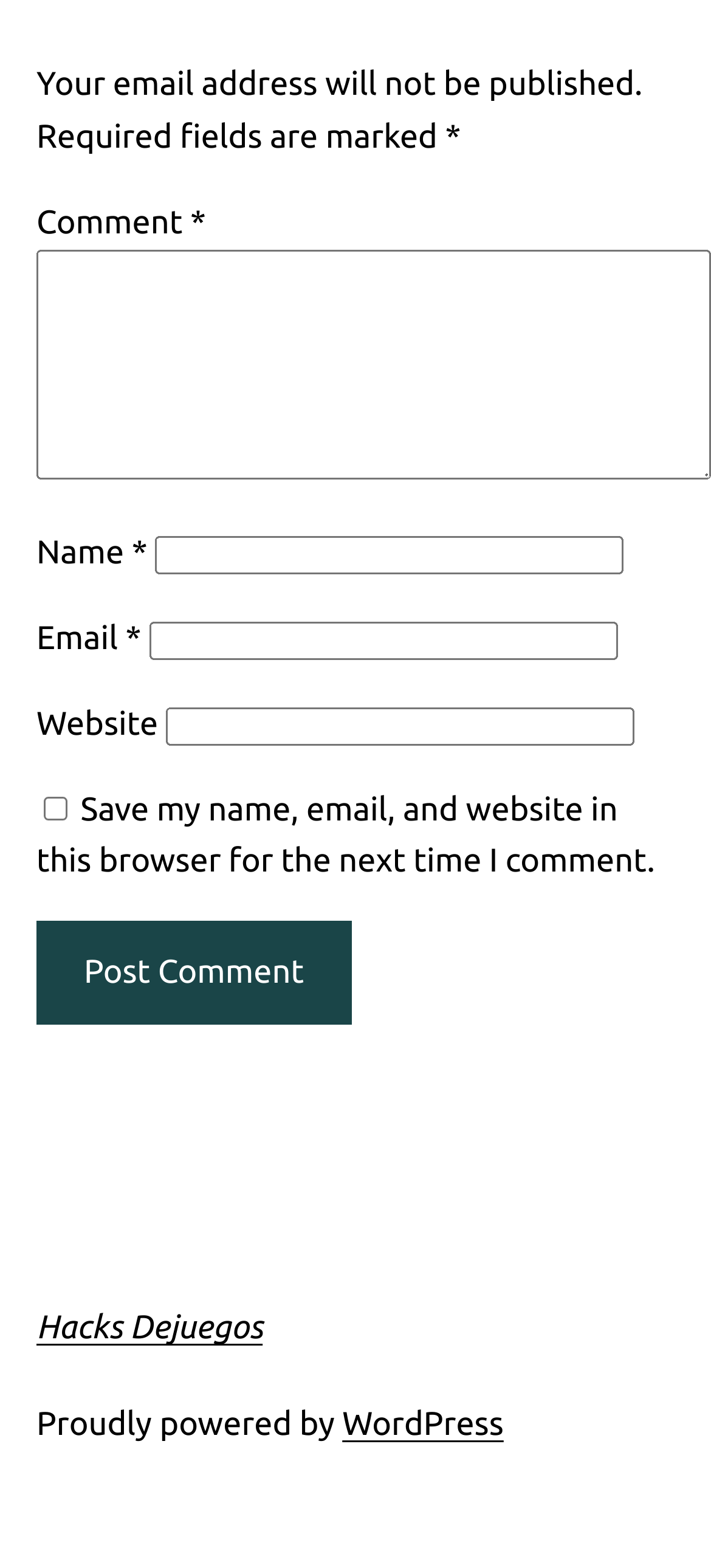What is the label of the first textbox?
Using the visual information, respond with a single word or phrase.

Comment